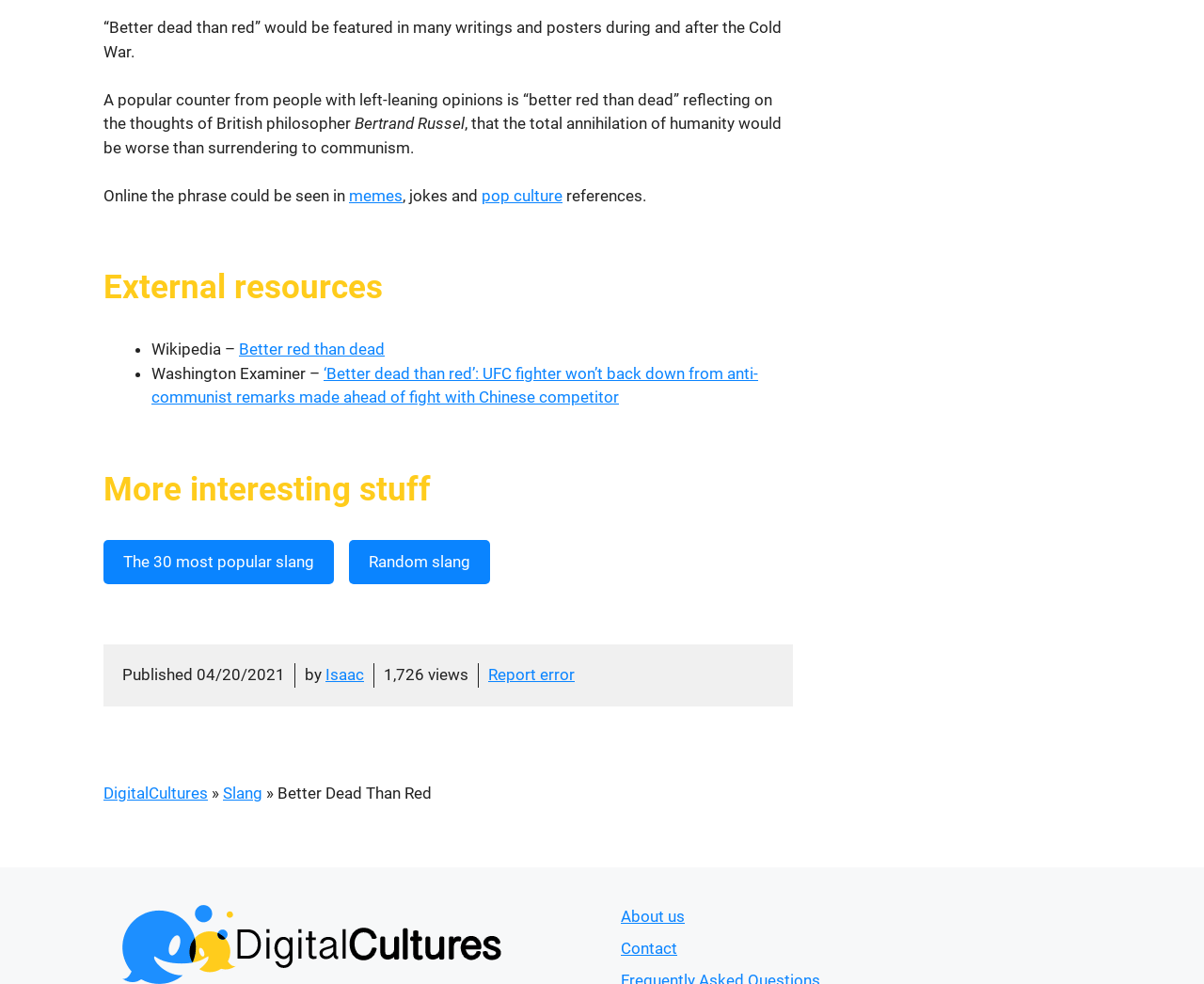Respond with a single word or phrase for the following question: 
What is the date when the webpage was published?

04/20/2021